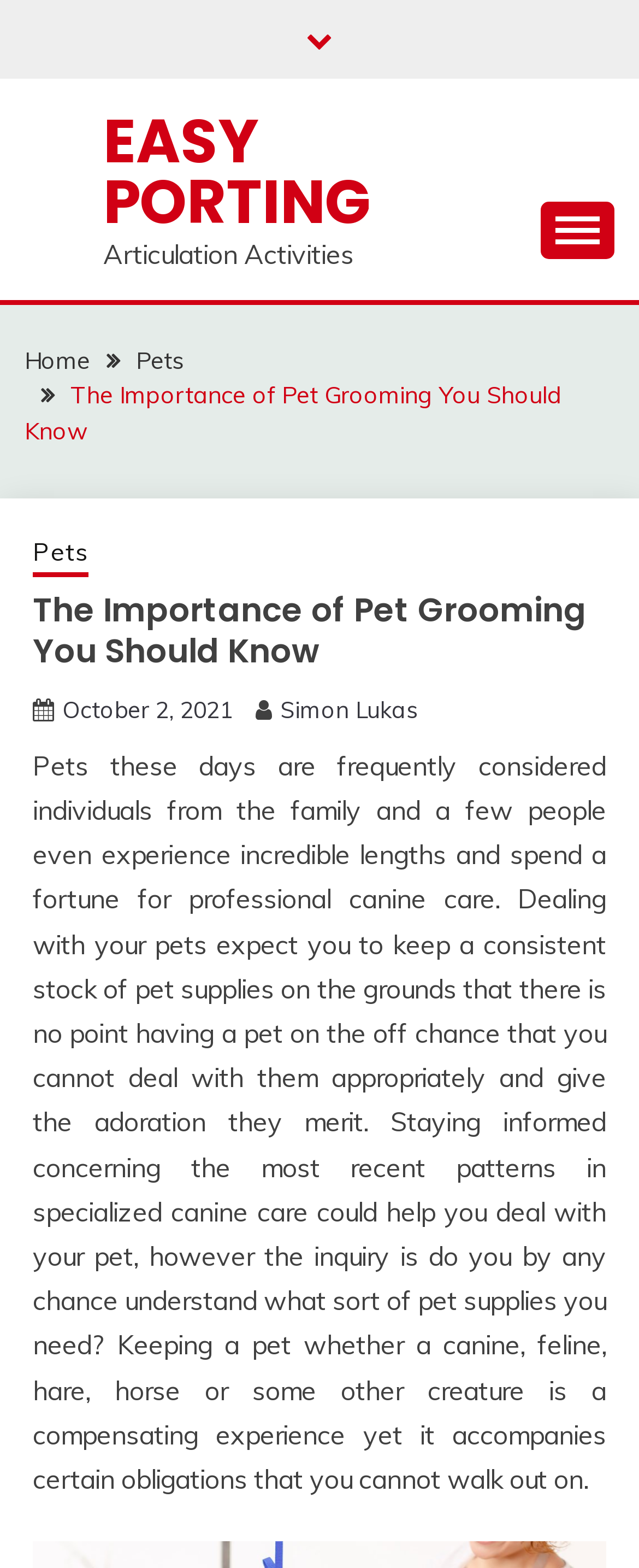Please identify the bounding box coordinates of the area that needs to be clicked to follow this instruction: "Click the 'EASY PORTING' link".

[0.162, 0.063, 0.579, 0.156]